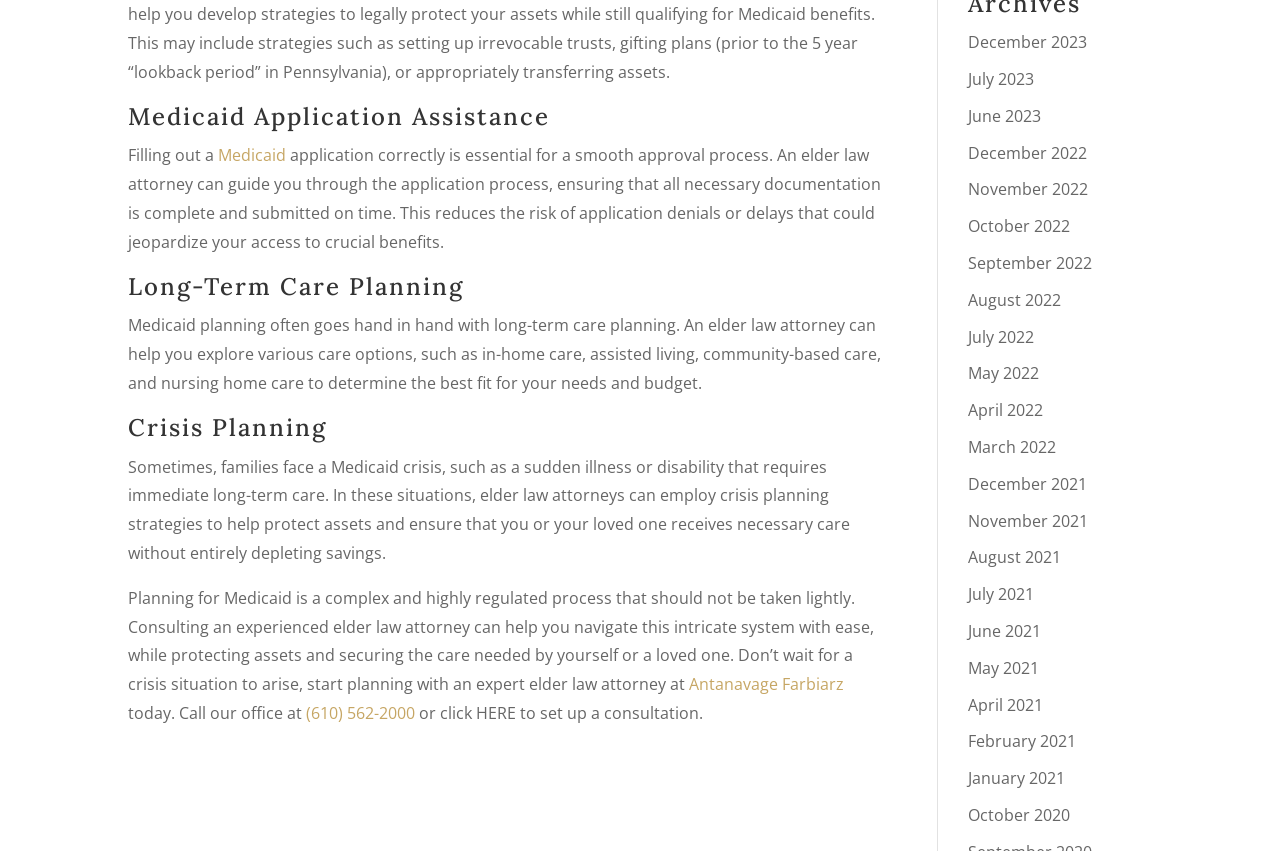Please answer the following question using a single word or phrase: 
What is the purpose of long-term care planning?

Exploring care options